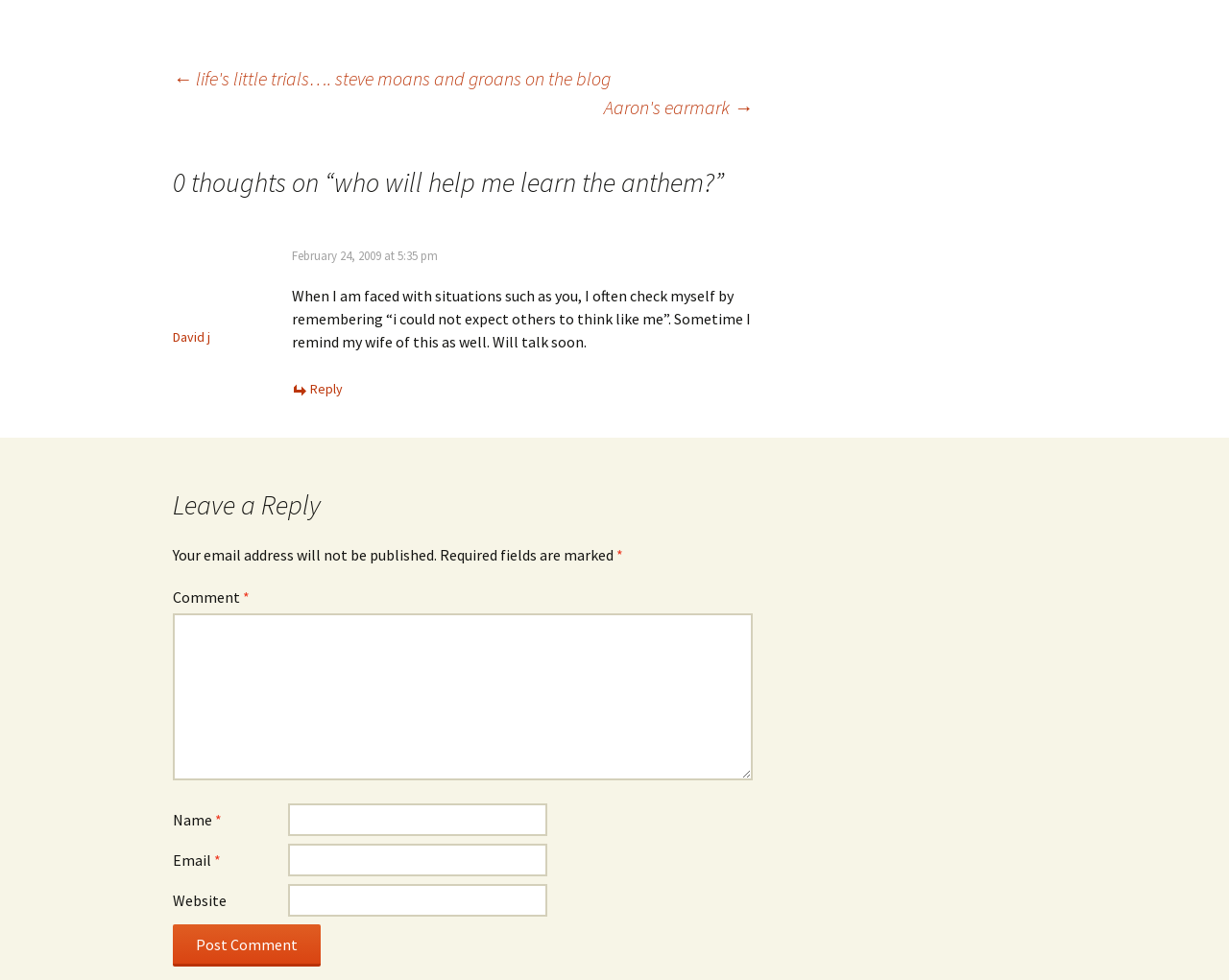Using the format (top-left x, top-left y, bottom-right x, bottom-right y), and given the element description, identify the bounding box coordinates within the screenshot: name="submit" value="Post Comment"

[0.141, 0.943, 0.261, 0.987]